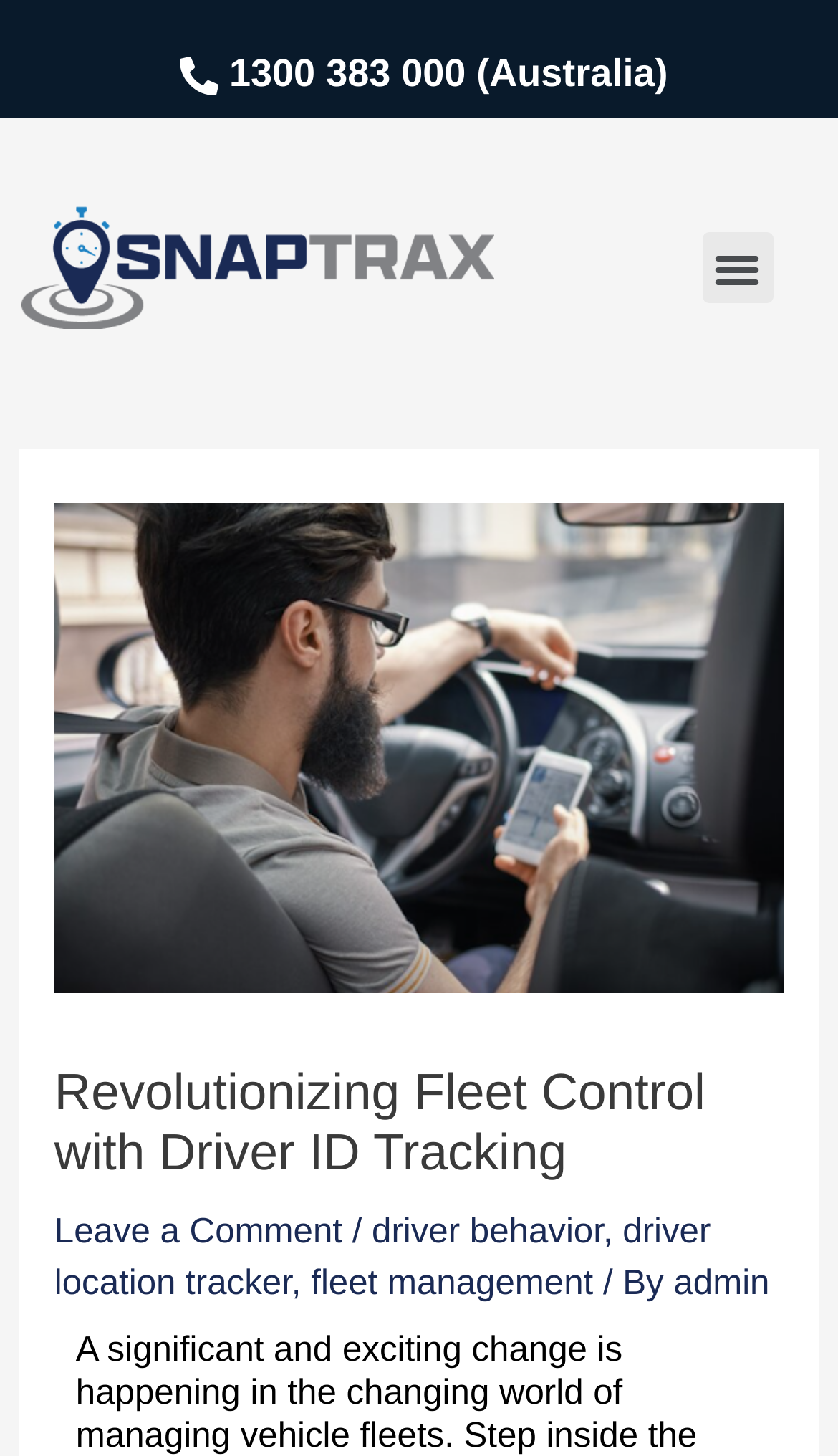Find the bounding box coordinates for the area that must be clicked to perform this action: "Contact Us".

None